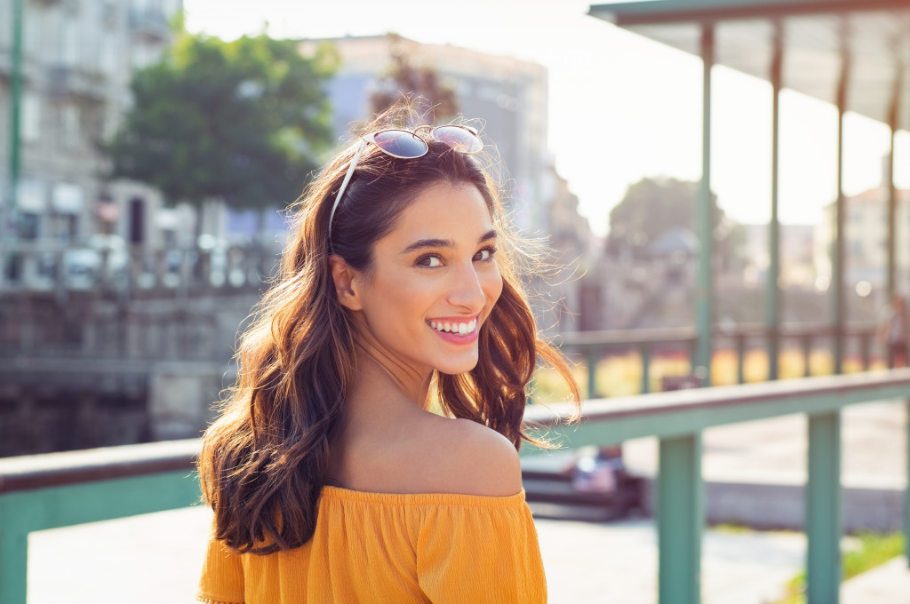What is the atmosphere suggested by the background?
Based on the screenshot, give a detailed explanation to answer the question.

The blurred urban scenery in the background of the image suggests a sunny day, which adds to the overall lively and vibrant atmosphere of the scene, embodying the essence of positivity and charm.